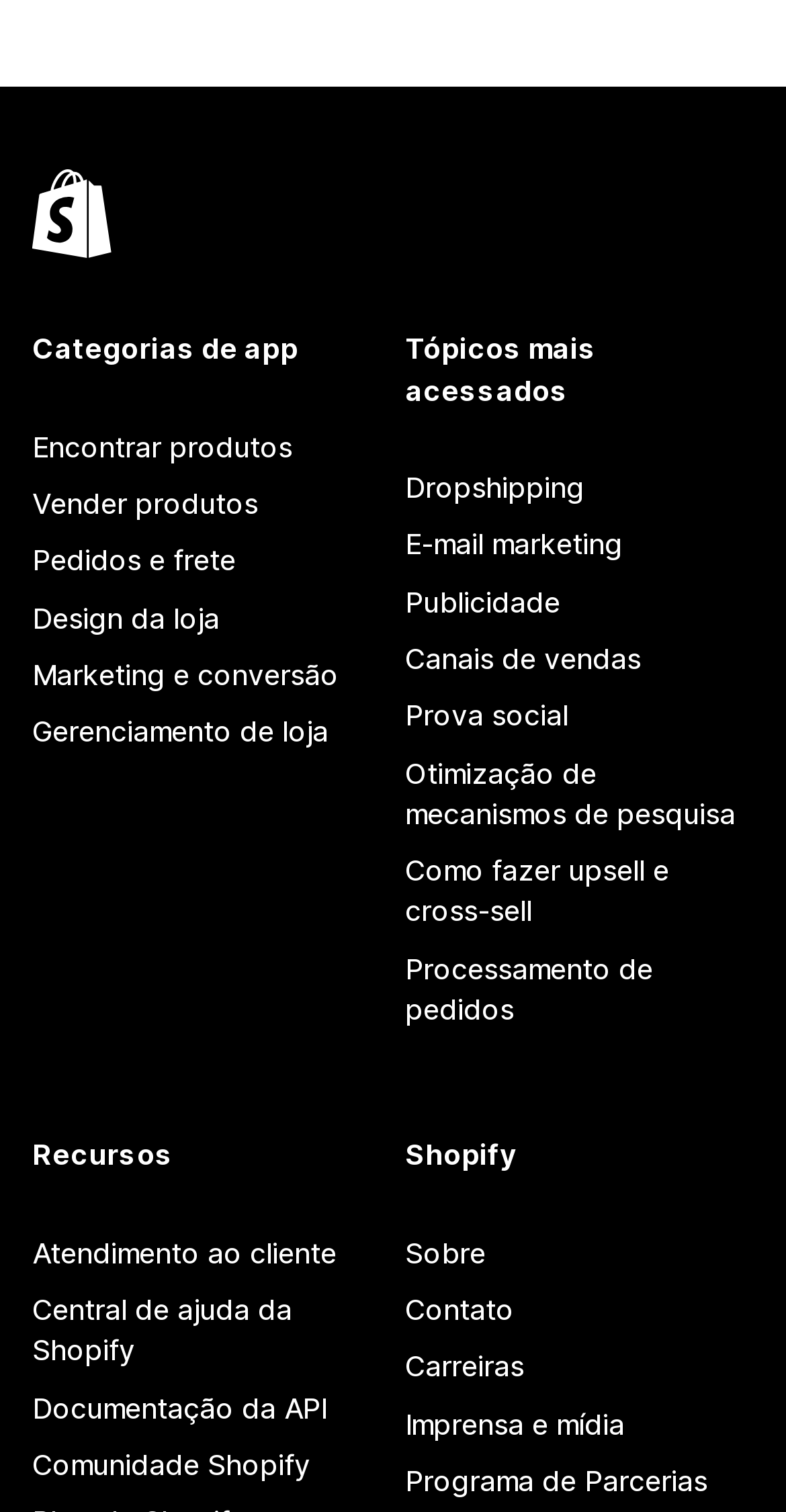Pinpoint the bounding box coordinates of the clickable element to carry out the following instruction: "Explore Shopify documentation."

[0.041, 0.912, 0.485, 0.95]